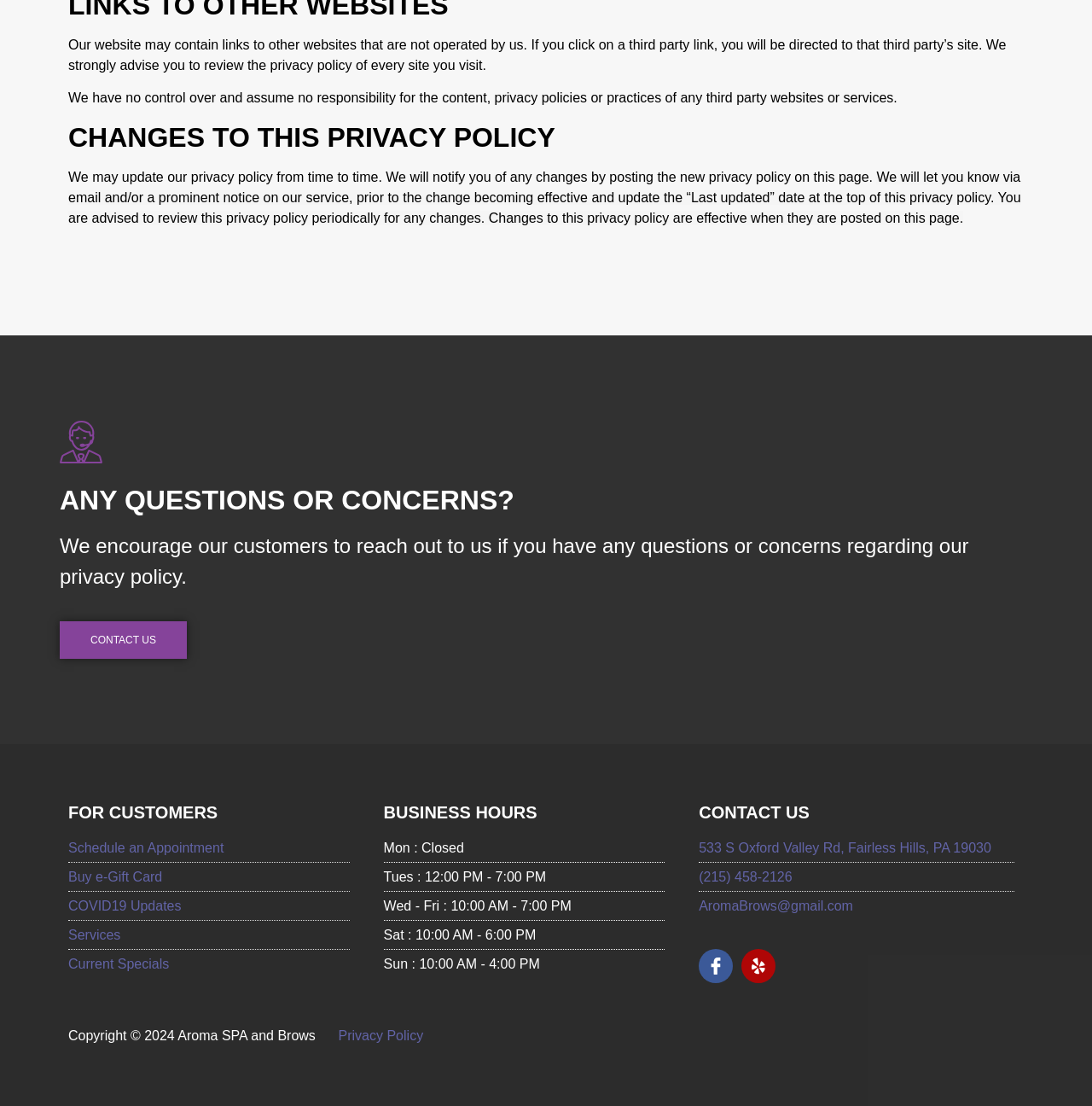Can you specify the bounding box coordinates for the region that should be clicked to fulfill this instruction: "Visit the Facebook page".

[0.64, 0.858, 0.671, 0.889]